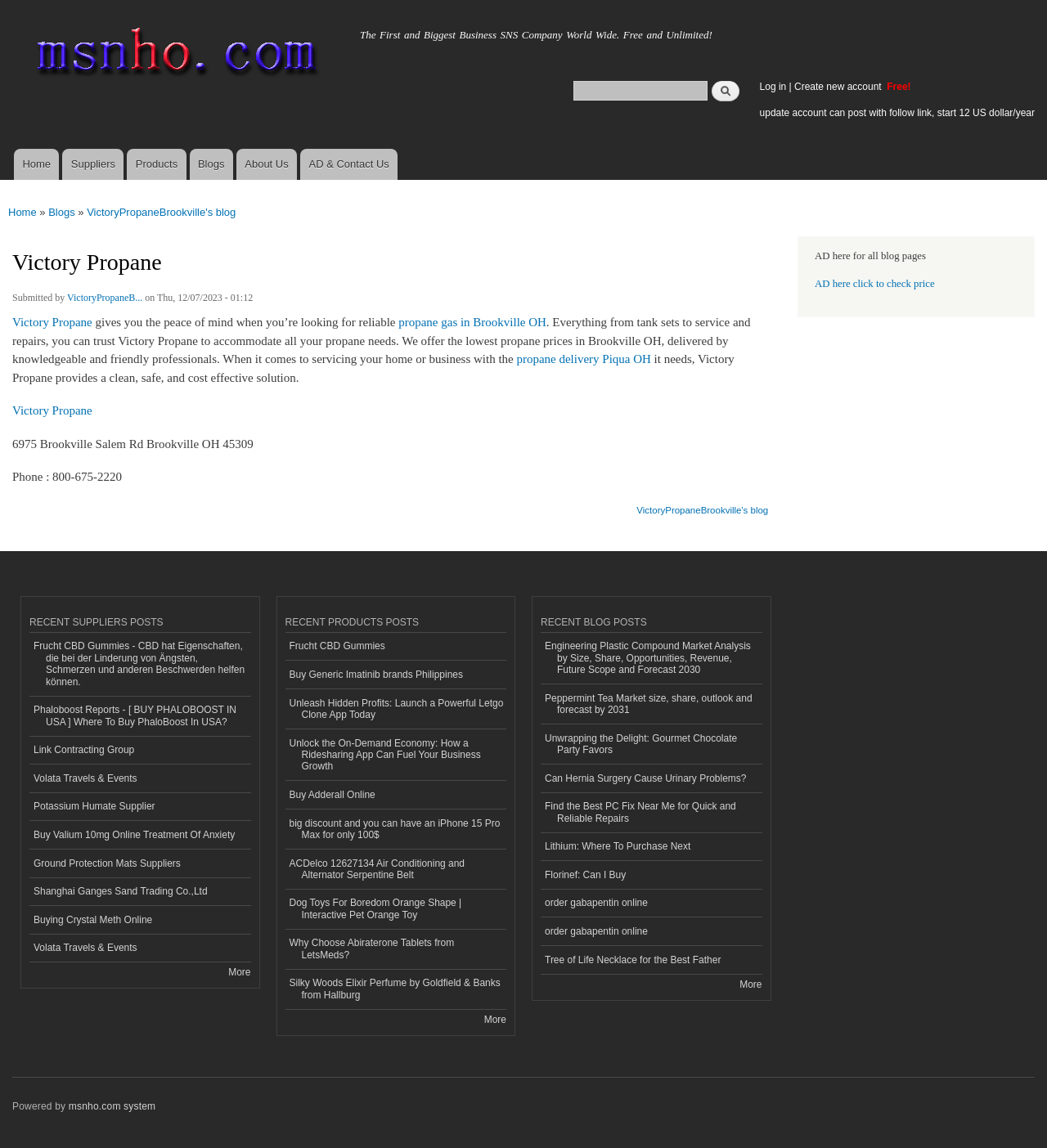Give a short answer using one word or phrase for the question:
What is the name of the company?

Victory Propane